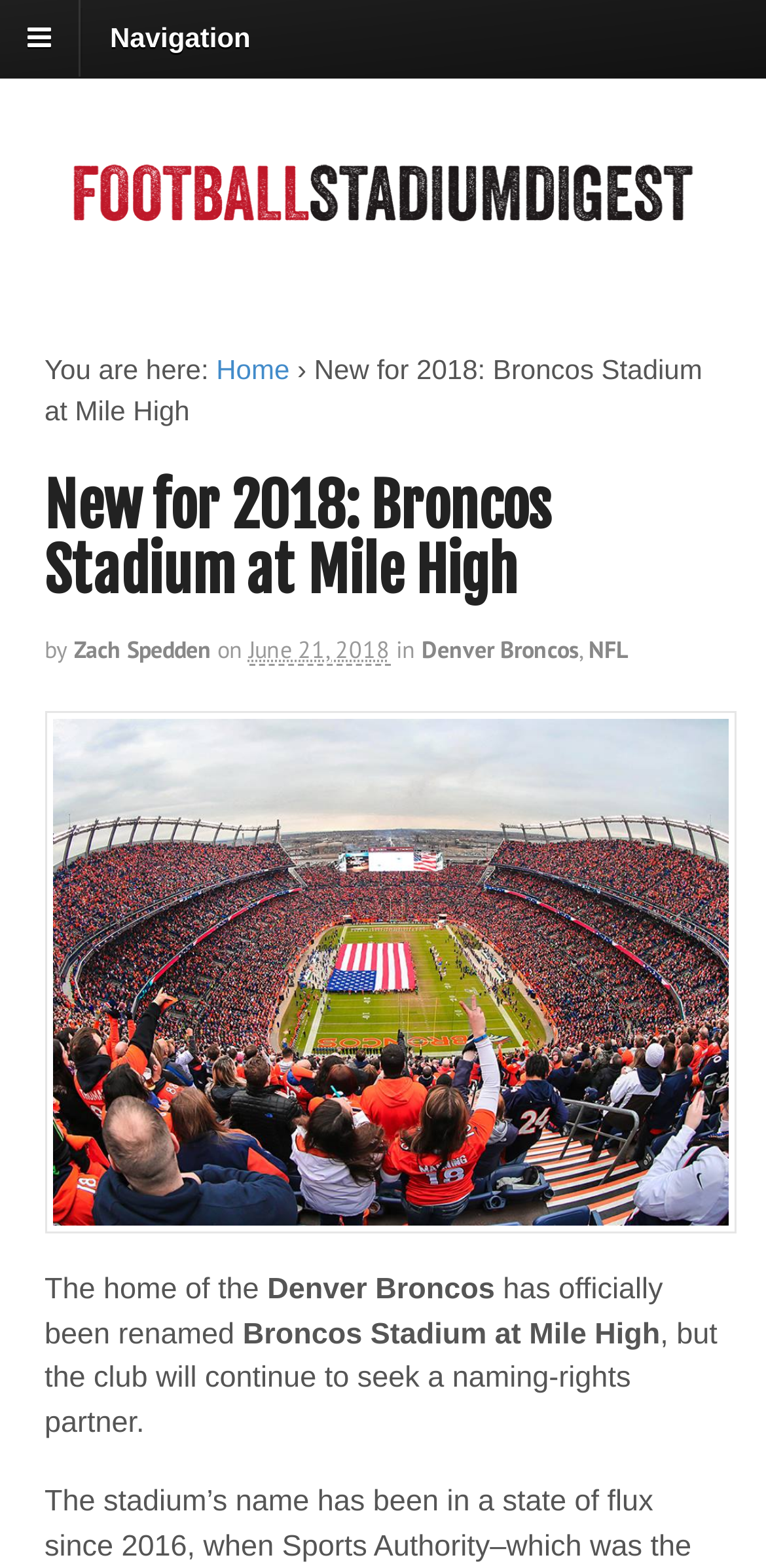Generate a thorough explanation of the webpage's elements.

The webpage is about the renaming of the Denver Broncos' stadium. At the top, there is a navigation section with a heading "Navigation" and a link to it. Below the navigation section, there is a link to "Football Stadium Digest" accompanied by an image with the same name. 

To the right of the "Football Stadium Digest" link, there is a breadcrumb trail starting with "You are here:" followed by a link to "Home" and then a "›" symbol. The breadcrumb trail continues with the title of the article "New for 2018: Broncos Stadium at Mile High". 

Below the breadcrumb trail, there is a header section with the same title as the article. The author of the article, "Zach Spedden", is credited below the header, along with the date of publication, "June 21, 2018". 

The main content of the article starts with a mention of the "Denver Broncos" and "NFL". There is a large link to "Denver Broncos" with an accompanying image, taking up most of the width of the page. 

The article text begins below the large link, stating that the home of the Denver Broncos has been officially renamed Broncos Stadium at Mile High, but the club will continue to seek a naming-rights partner.